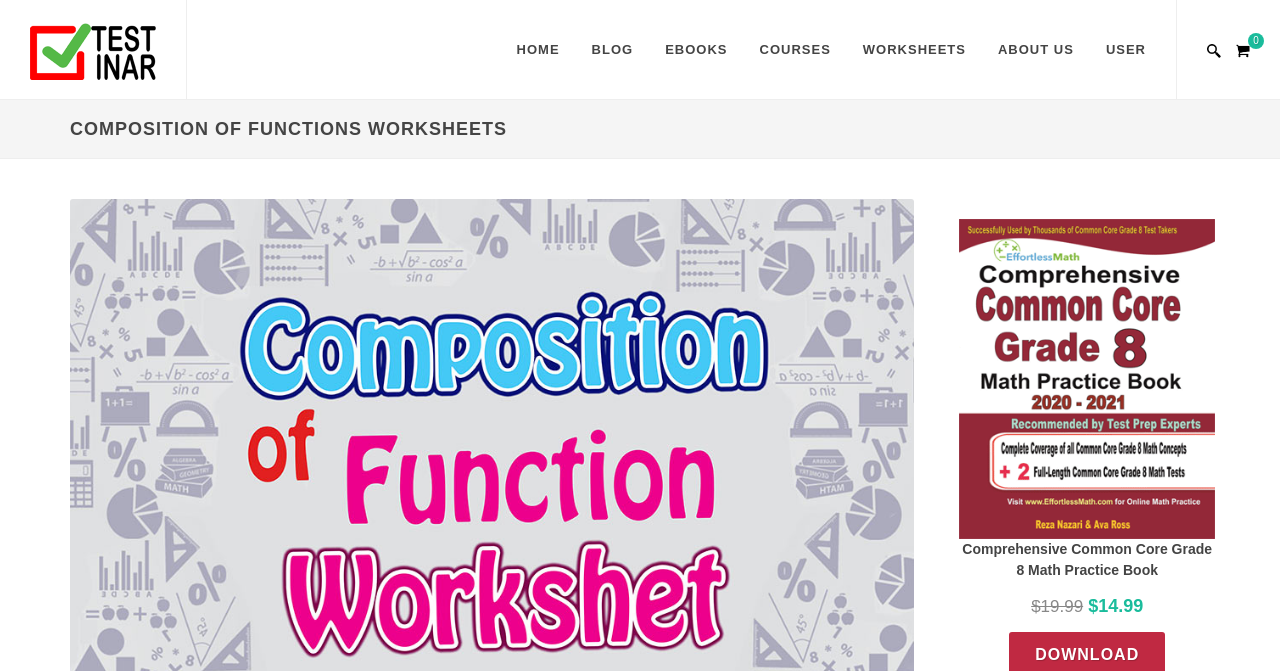Provide the bounding box coordinates of the HTML element described by the text: "alt="Testinar Logo"".

[0.023, 0.0, 0.122, 0.149]